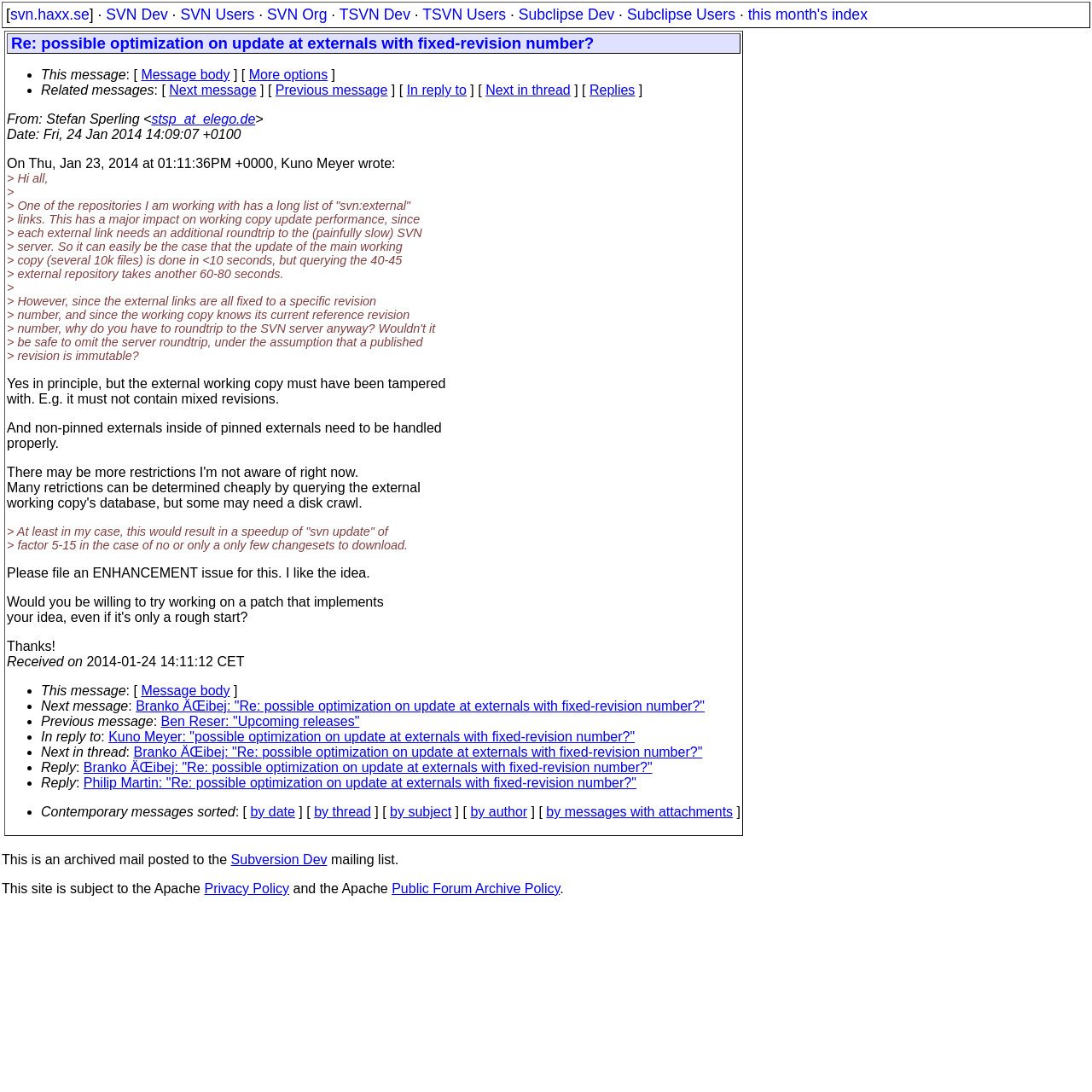What is the topic of discussion in this email?
Look at the image and respond with a single word or a short phrase.

svn update optimization